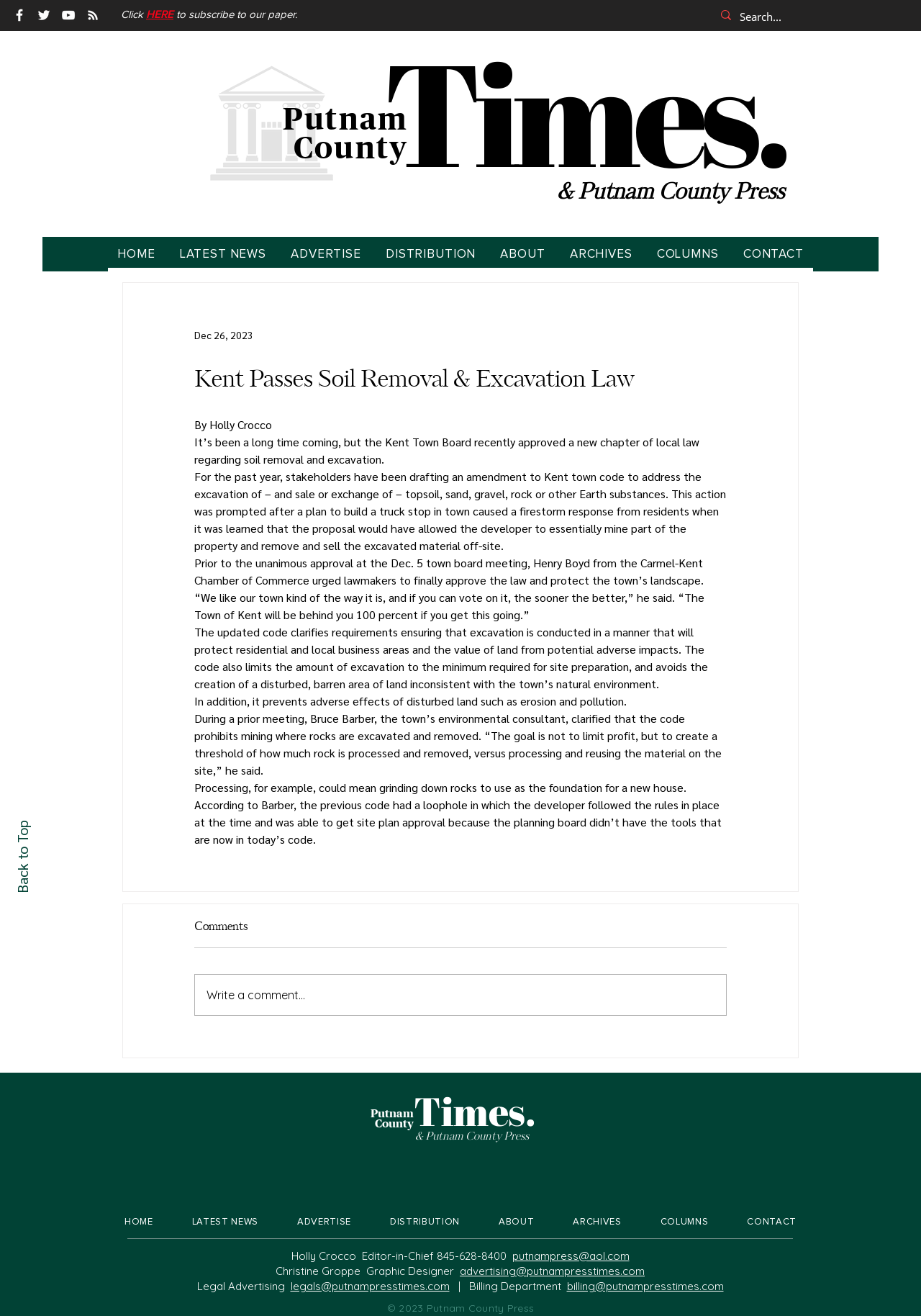Can you extract the primary headline text from the webpage?

Kent Passes Soil Removal & Excavation Law